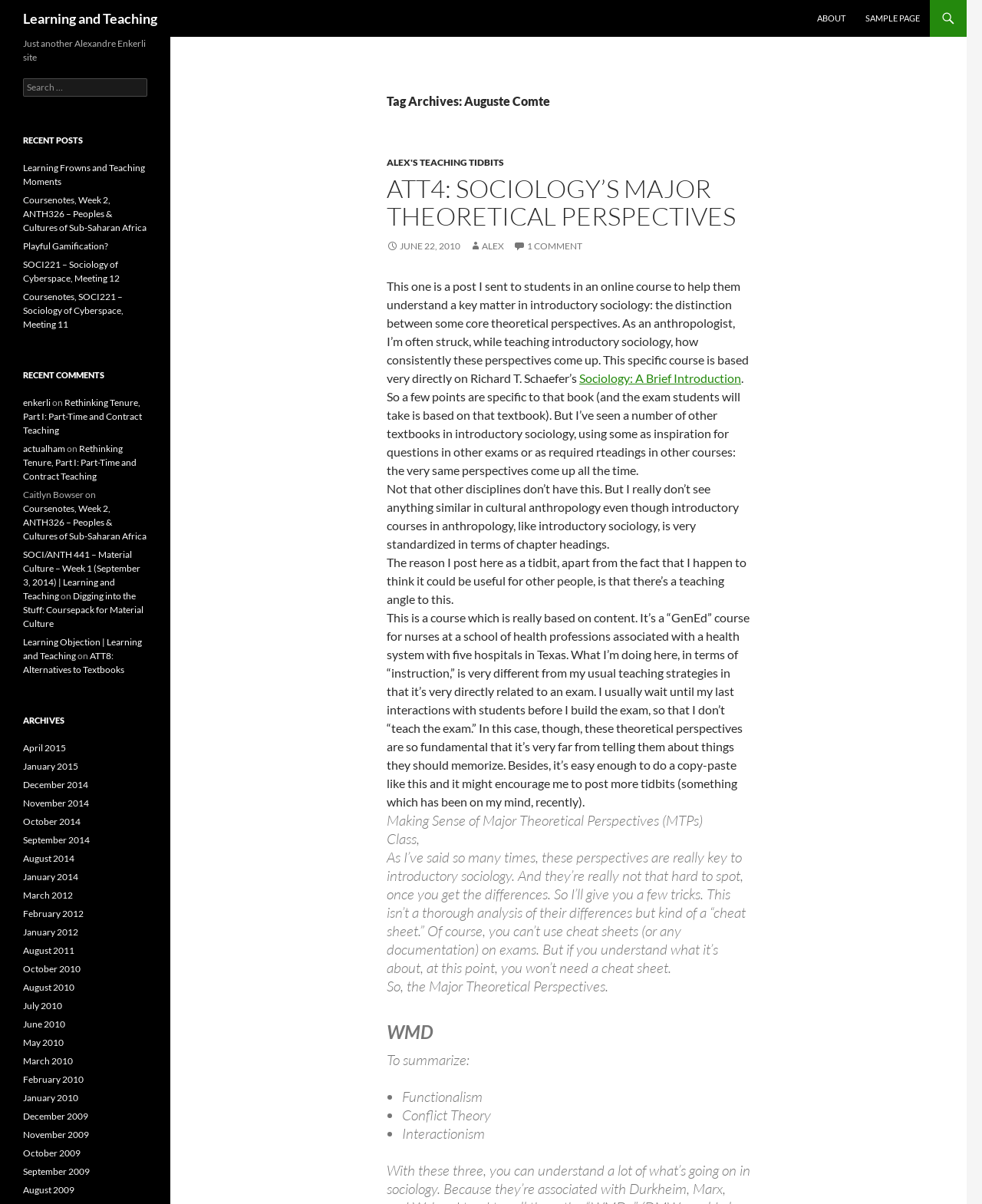Please identify the bounding box coordinates of the region to click in order to complete the given instruction: "View ATT4: SOCIOLOGY’S MAJOR THEORETICAL PERSPECTIVES". The coordinates should be four float numbers between 0 and 1, i.e., [left, top, right, bottom].

[0.394, 0.145, 0.764, 0.191]